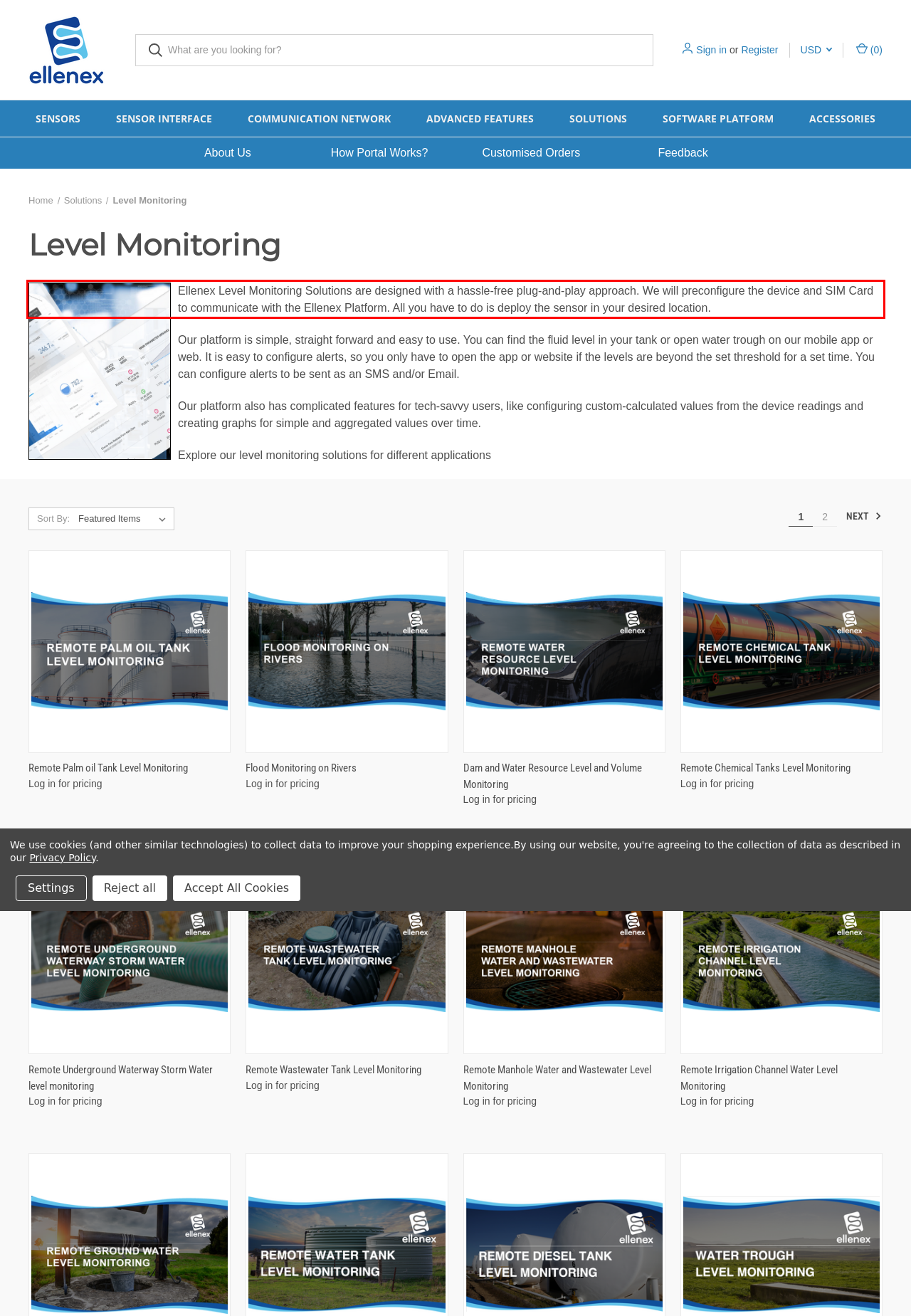Perform OCR on the text inside the red-bordered box in the provided screenshot and output the content.

Ellenex Level Monitoring Solutions are designed with a hassle-free plug-and-play approach. We will preconfigure the device and SIM Card to communicate with the Ellenex Platform. All you have to do is deploy the sensor in your desired location.